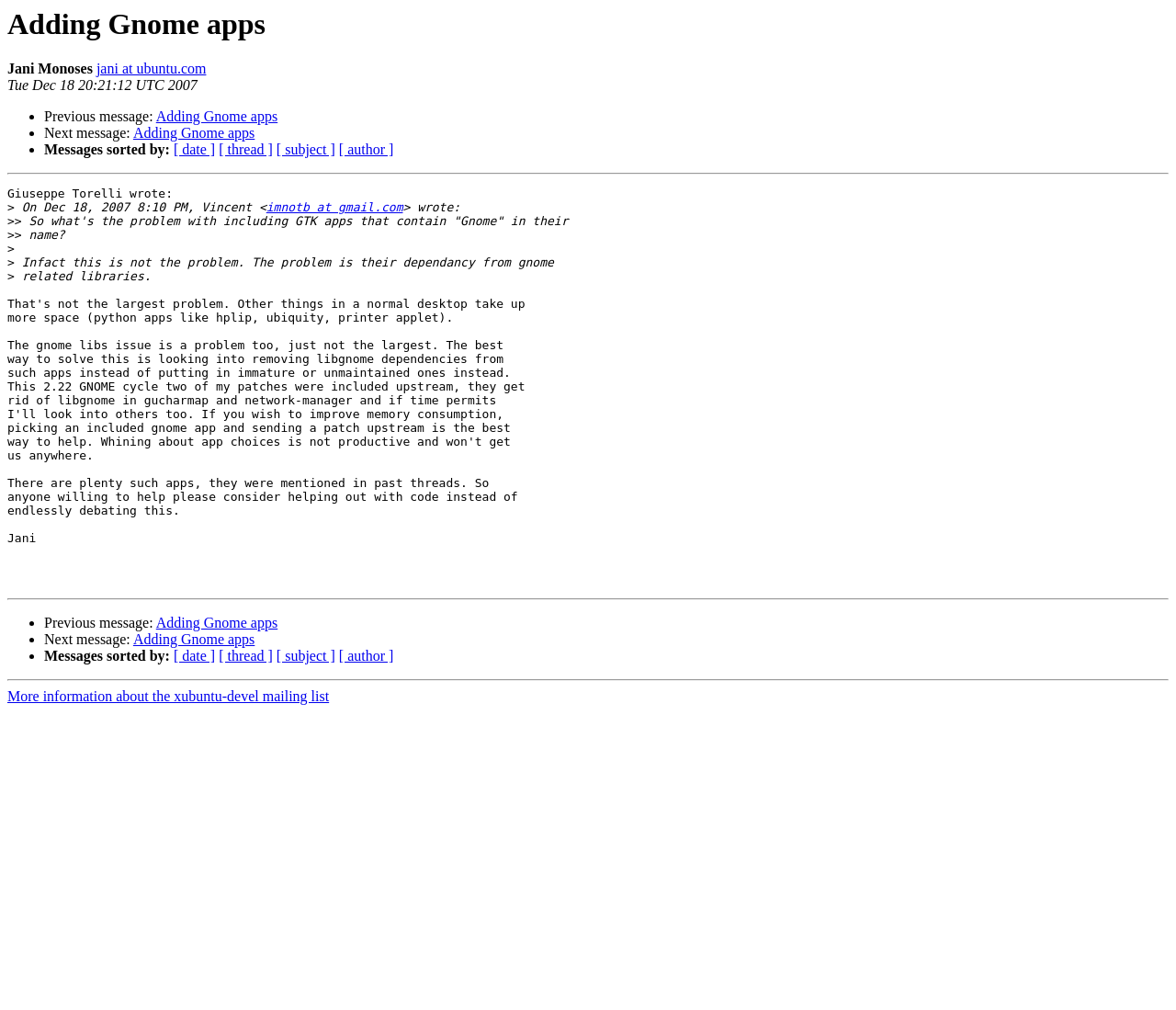Respond with a single word or short phrase to the following question: 
How many separators are there on the webpage?

3